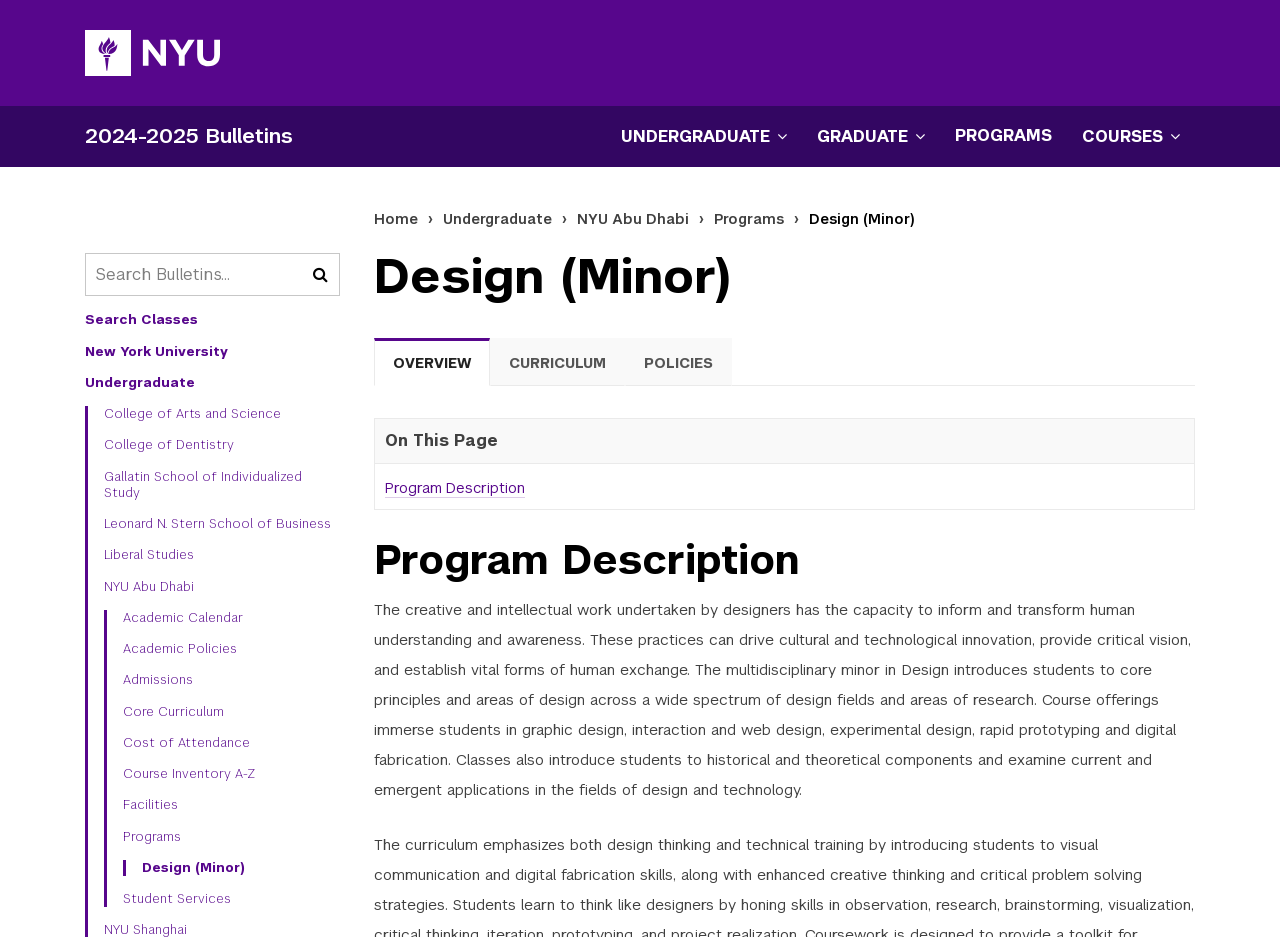Highlight the bounding box of the UI element that corresponds to this description: "Gallatin School of Individualized Study".

[0.081, 0.5, 0.266, 0.535]